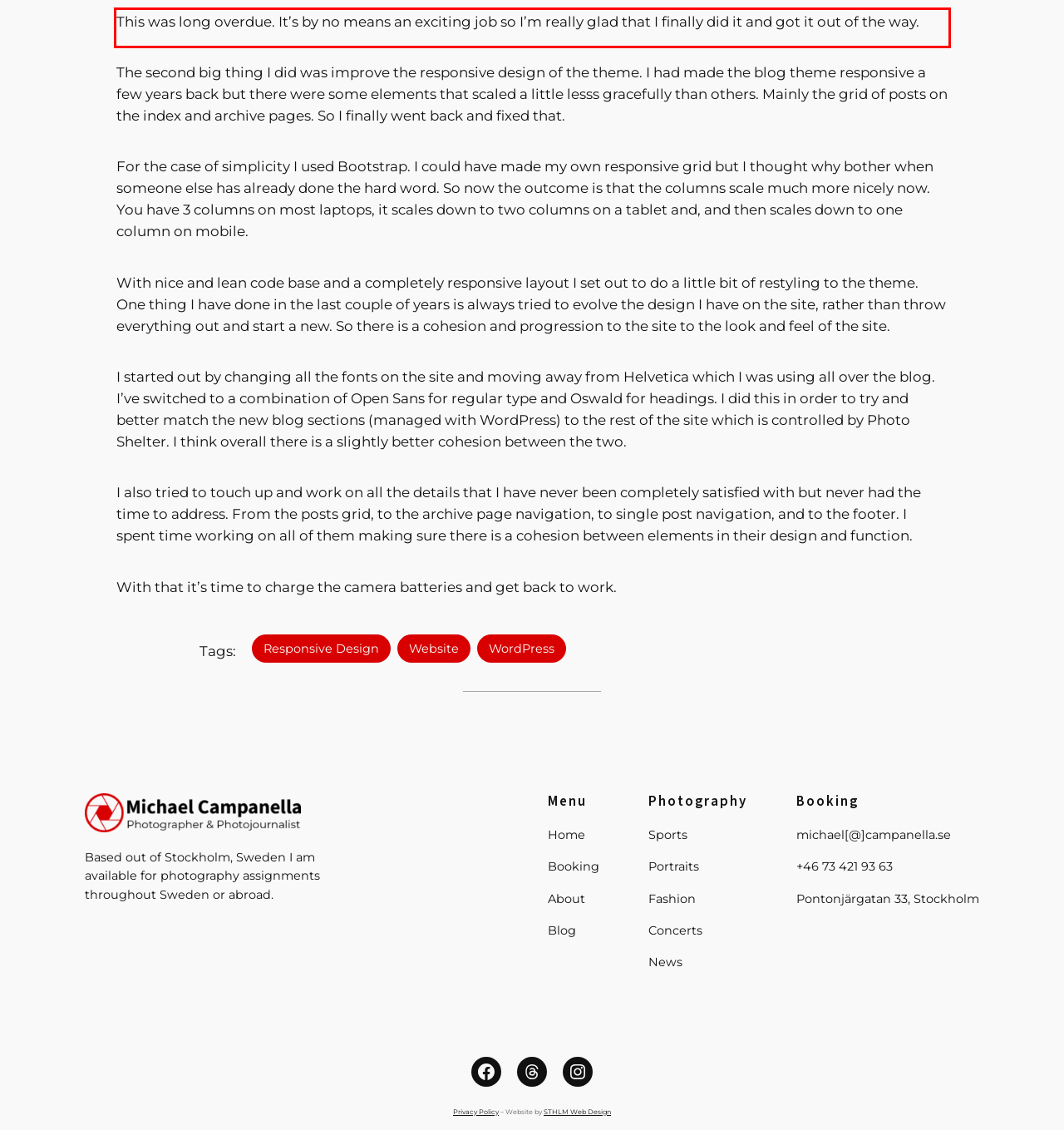Please perform OCR on the text content within the red bounding box that is highlighted in the provided webpage screenshot.

This was long overdue. It’s by no means an exciting job so I’m really glad that I finally did it and got it out of the way.